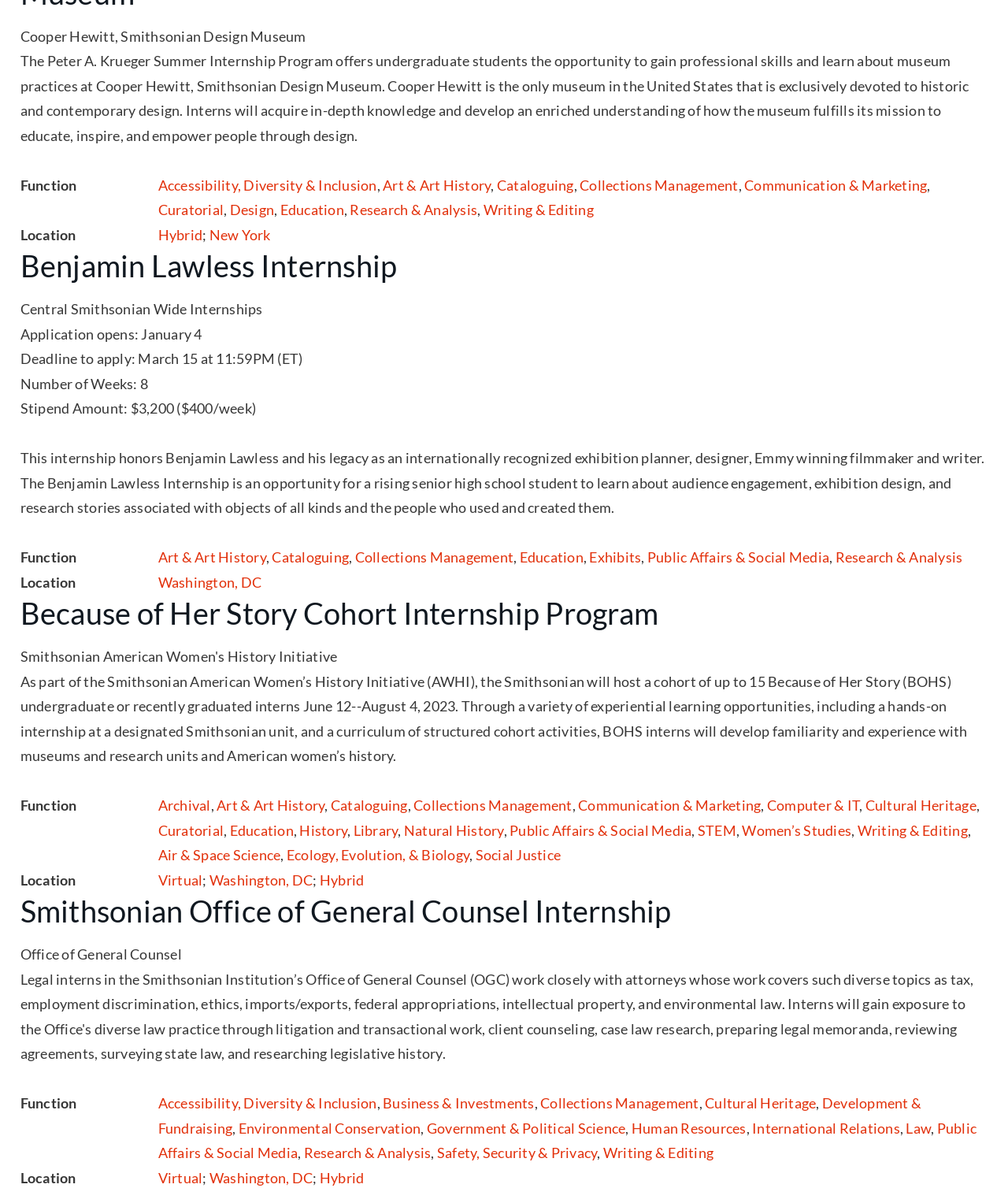Indicate the bounding box coordinates of the element that needs to be clicked to satisfy the following instruction: "Learn more about the Because of Her Story Cohort Internship Program". The coordinates should be four float numbers between 0 and 1, i.e., [left, top, right, bottom].

[0.02, 0.501, 0.653, 0.532]